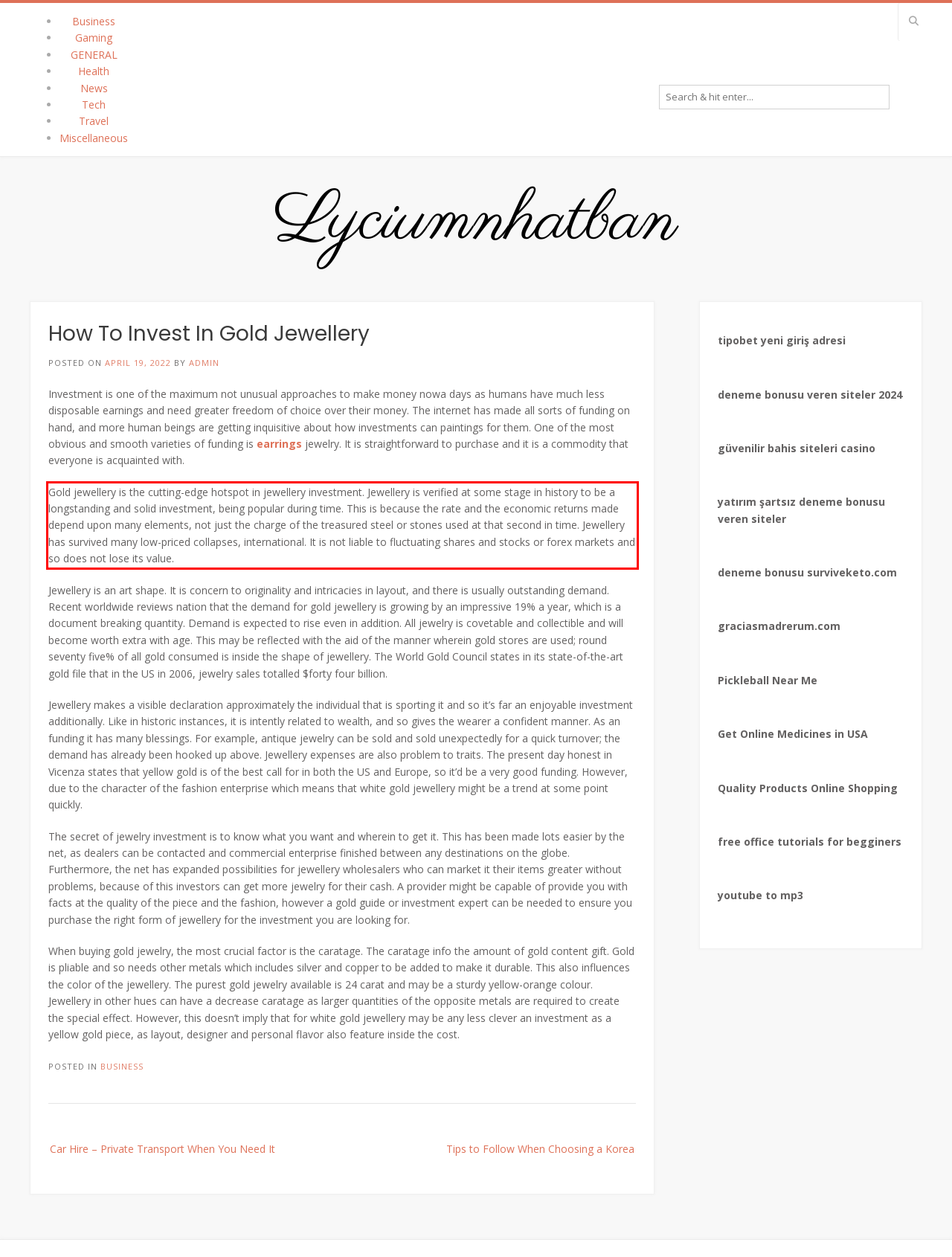Please perform OCR on the text content within the red bounding box that is highlighted in the provided webpage screenshot.

Gold jewellery is the cutting-edge hotspot in jewellery investment. Jewellery is verified at some stage in history to be a longstanding and solid investment, being popular during time. This is because the rate and the economic returns made depend upon many elements, not just the charge of the treasured steel or stones used at that second in time. Jewellery has survived many low-priced collapses, international. It is not liable to fluctuating shares and stocks or forex markets and so does not lose its value.